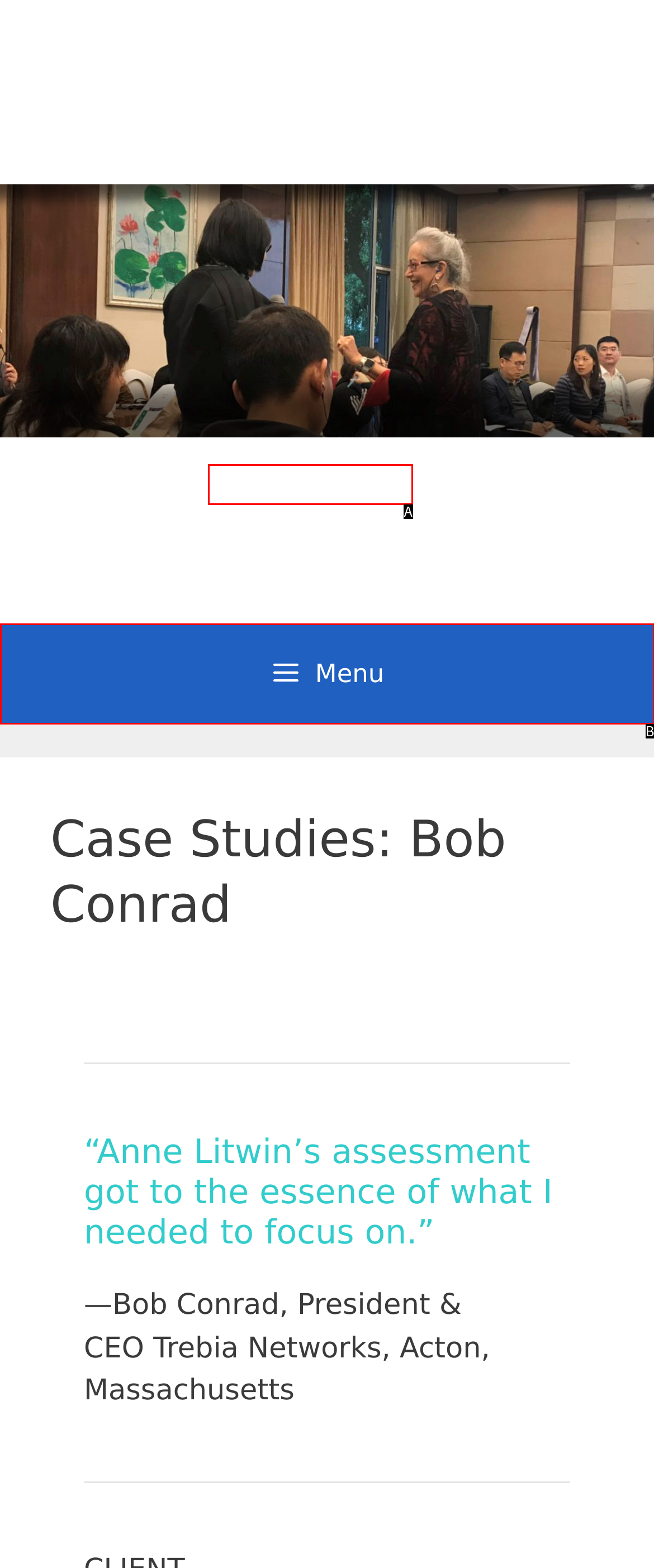Pinpoint the HTML element that fits the description: Anne Litwin
Answer by providing the letter of the correct option.

A